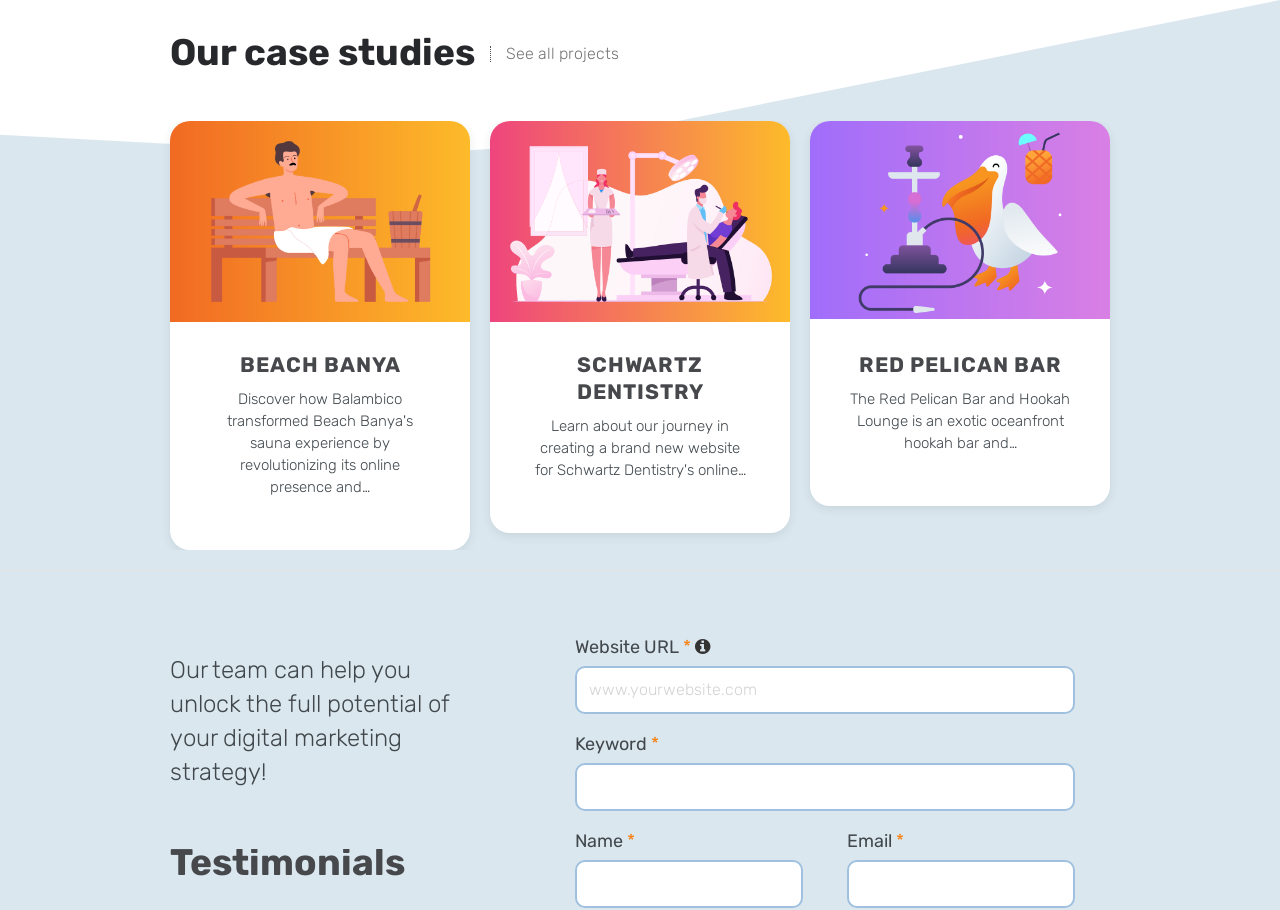Locate the bounding box coordinates of the area where you should click to accomplish the instruction: "Input keyword".

[0.449, 0.838, 0.84, 0.891]